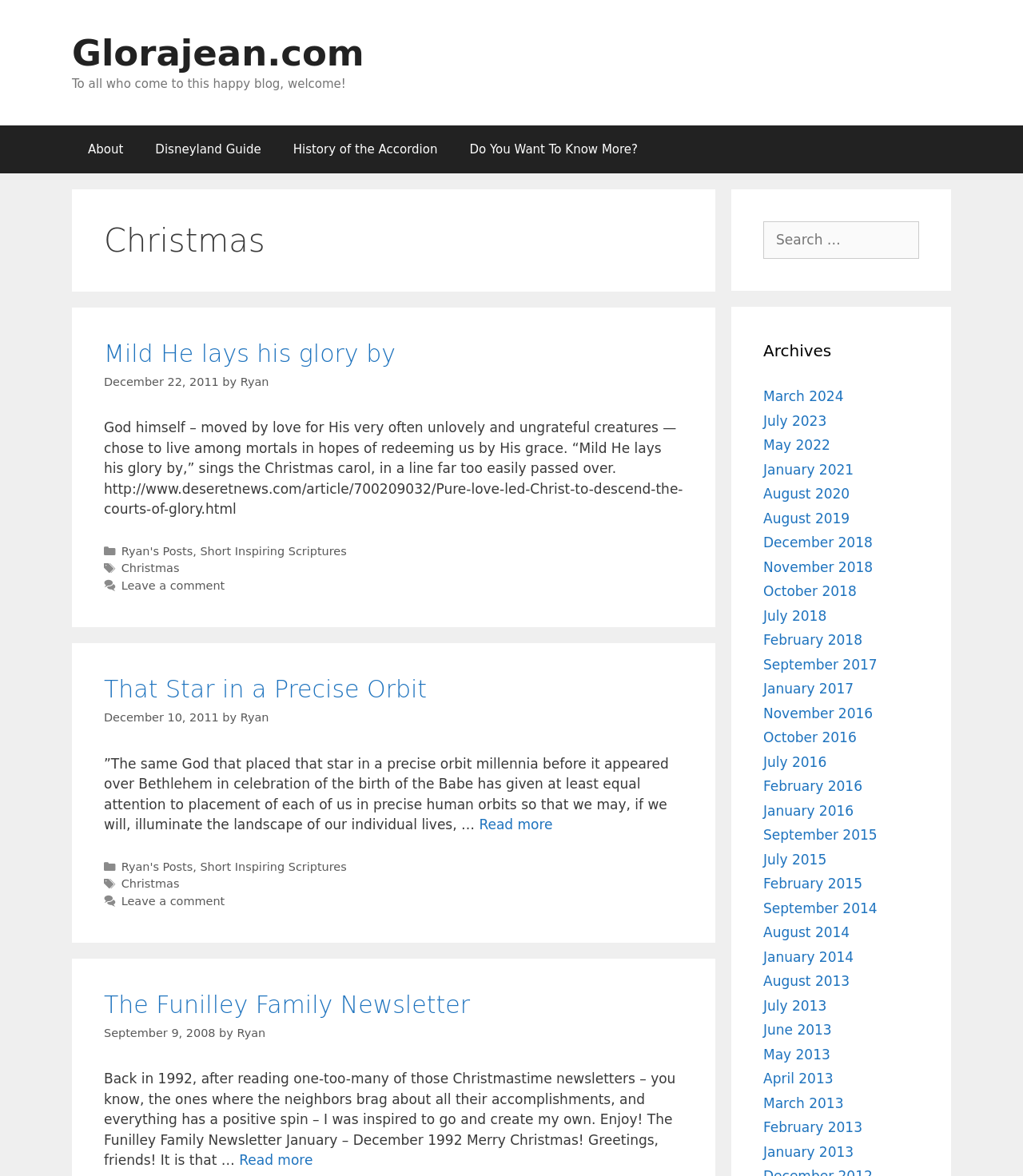Pinpoint the bounding box coordinates of the element that must be clicked to accomplish the following instruction: "Search for something". The coordinates should be in the format of four float numbers between 0 and 1, i.e., [left, top, right, bottom].

None